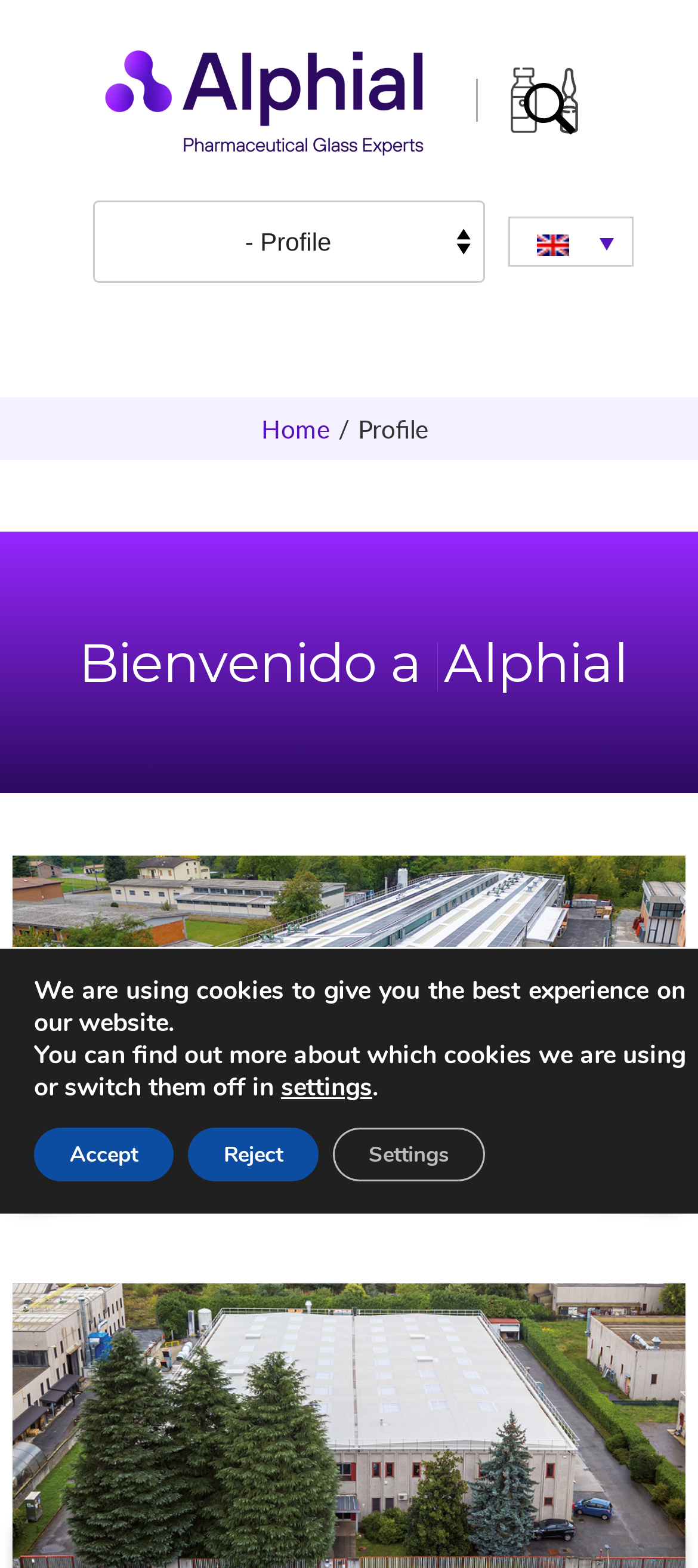From the element description settings, predict the bounding box coordinates of the UI element. The coordinates must be specified in the format (top-left x, top-left y, bottom-right x, bottom-right y) and should be within the 0 to 1 range.

[0.403, 0.684, 0.533, 0.704]